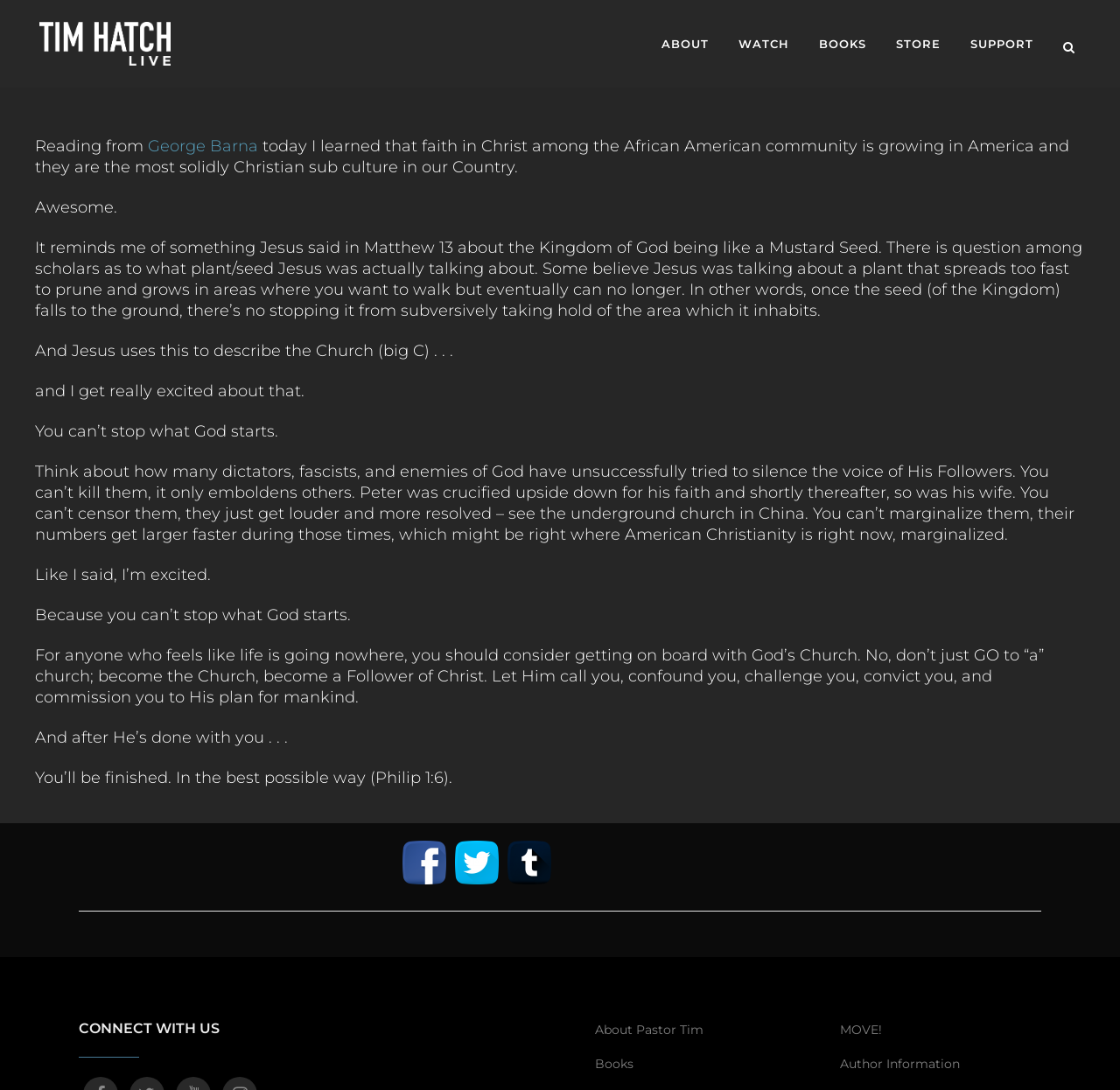Summarize the webpage comprehensively, mentioning all visible components.

This webpage is a blog post titled "Tim Hatch Live Blog | You can't stop it. | Tim Hatch Live". At the top, there is a search bar and a logo, which appears multiple times. Below the logo, there is a navigation menu with links to "ABOUT", "WATCH", "BOOKS", "STORE", and "SUPPORT".

The main content of the page is an article that starts with a quote from George Barna about the growth of faith in Christ among the African American community. The article then reflects on this growth, referencing a passage from Matthew 13 about the Kingdom of God being like a mustard seed. The author expresses excitement about the unstoppable nature of God's work and encourages readers to become followers of Christ.

The article is divided into several paragraphs, with the text flowing from top to bottom on the left side of the page. There are no images in the article itself, but there are social media links at the bottom to share the post on Facebook, Twitter, and Tumblr.

On the right side of the page, there is a section titled "CONNECT WITH US" with links to "About Pastor Tim", "Books", "MOVE!", and "Author Information".